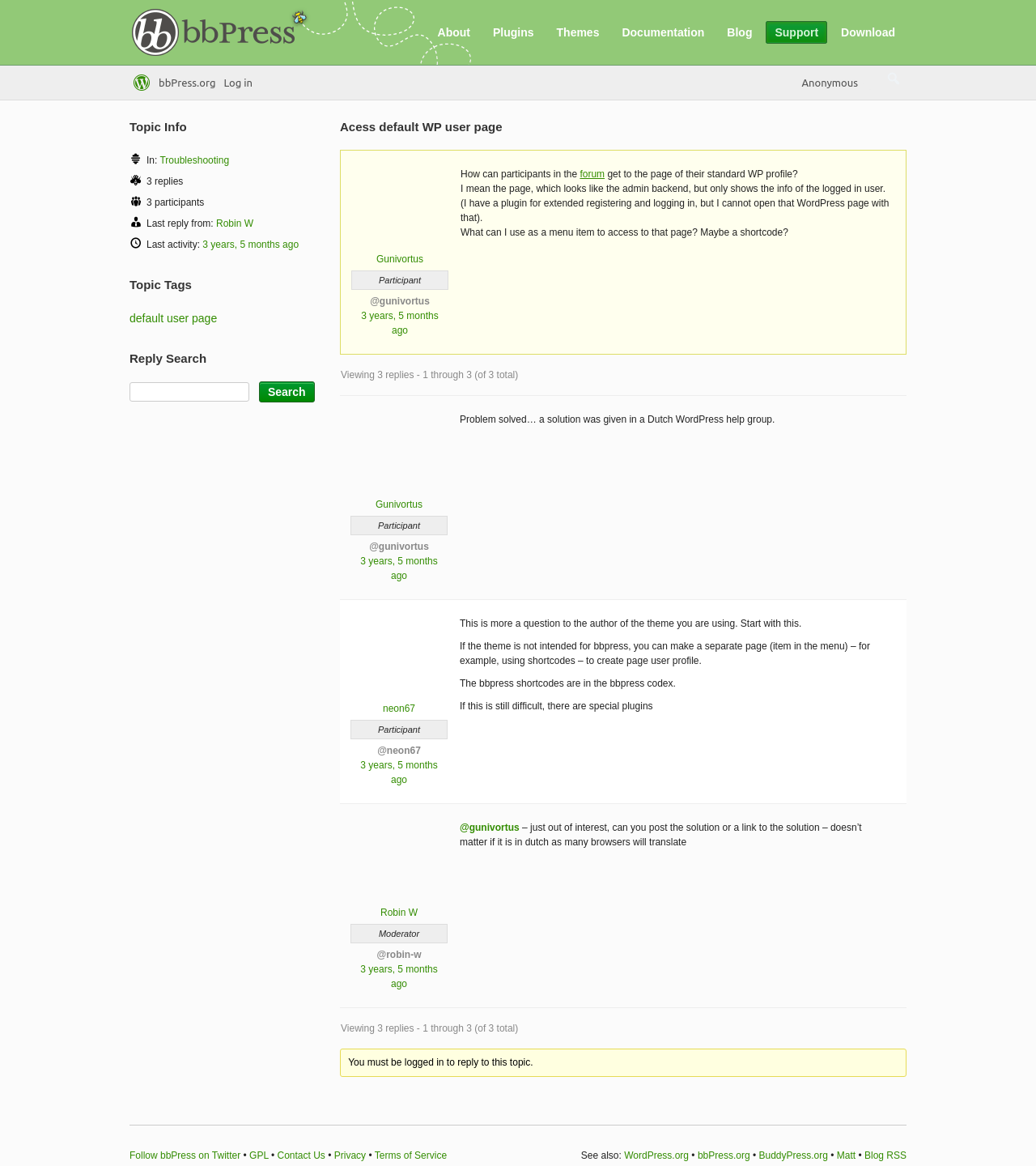Given the description "Contact Us", provide the bounding box coordinates of the corresponding UI element.

[0.268, 0.986, 0.314, 0.996]